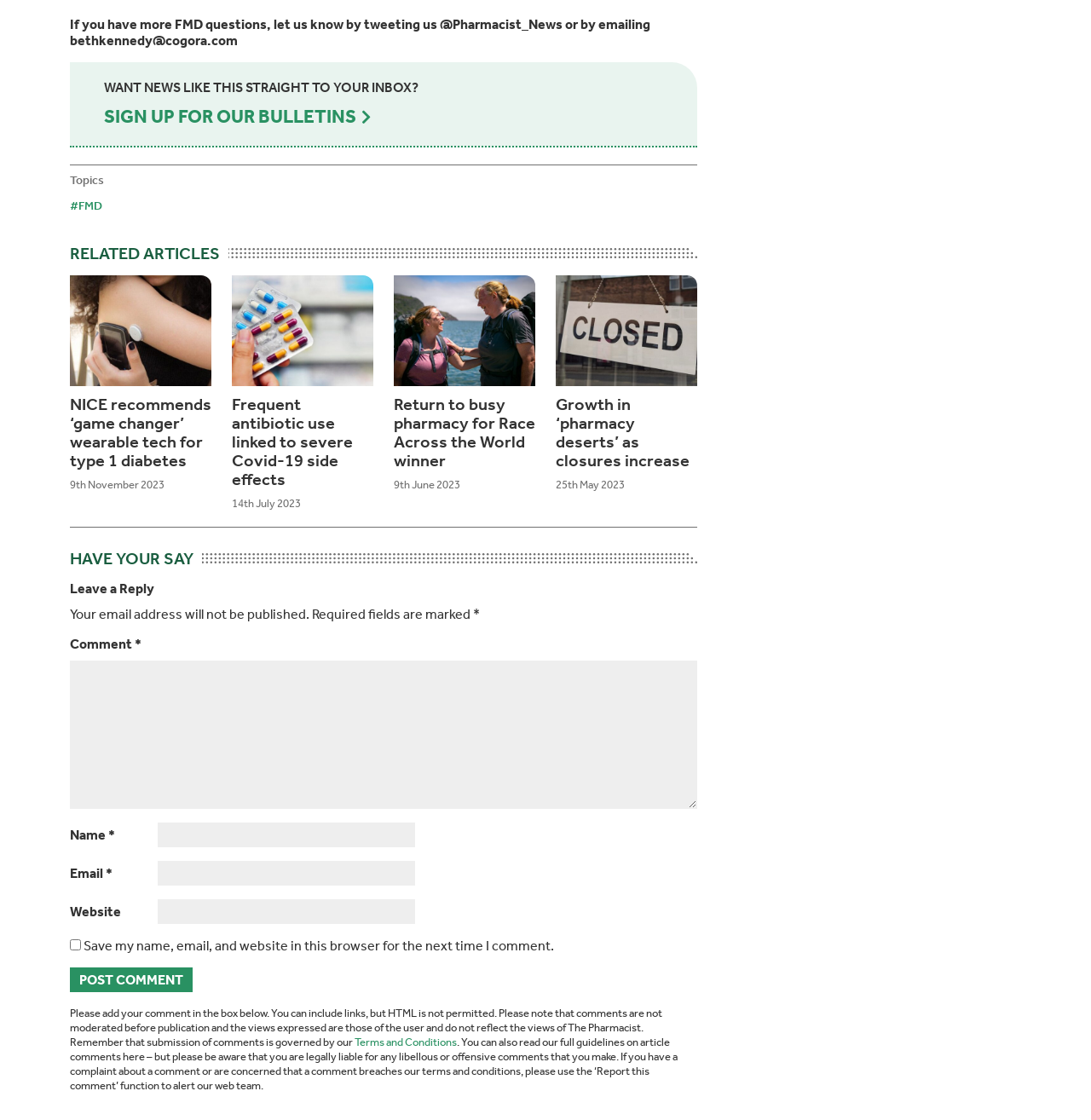Point out the bounding box coordinates of the section to click in order to follow this instruction: "Leave a comment".

[0.064, 0.59, 0.639, 0.722]